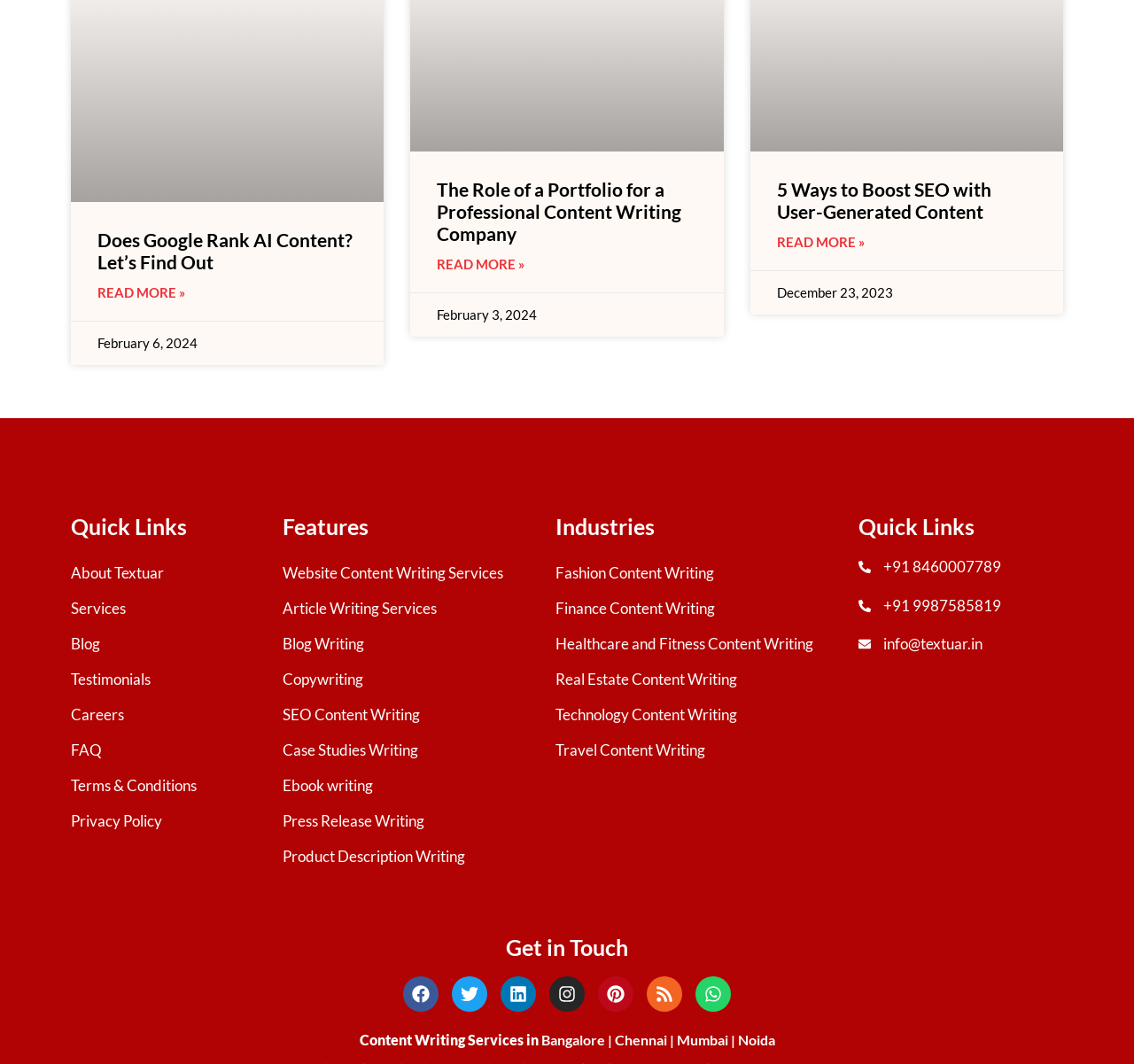Please give a concise answer to this question using a single word or phrase: 
What is the name of the company that provides content writing services?

Textuar